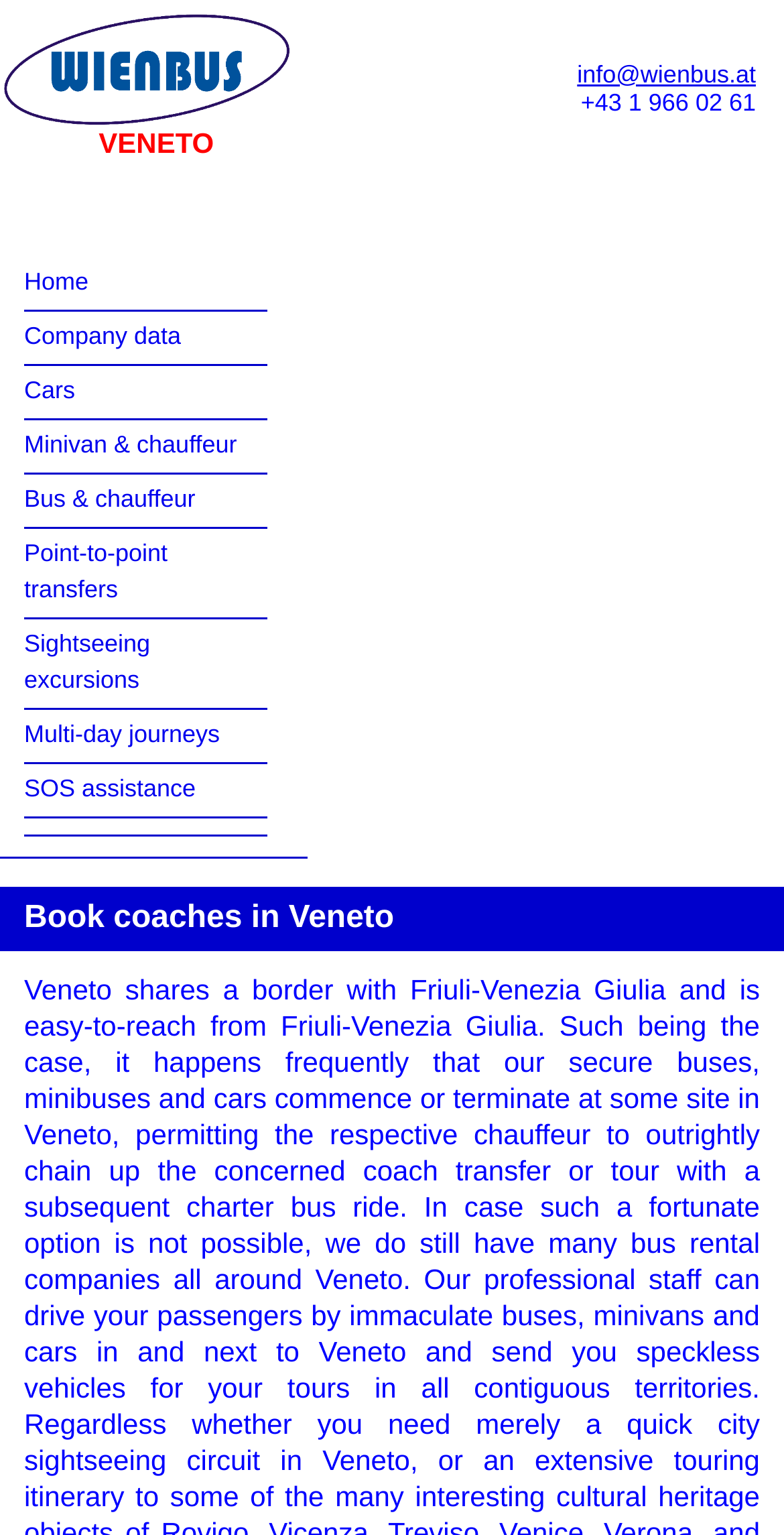What is the region where the company operates?
Based on the image, answer the question with a single word or brief phrase.

Veneto